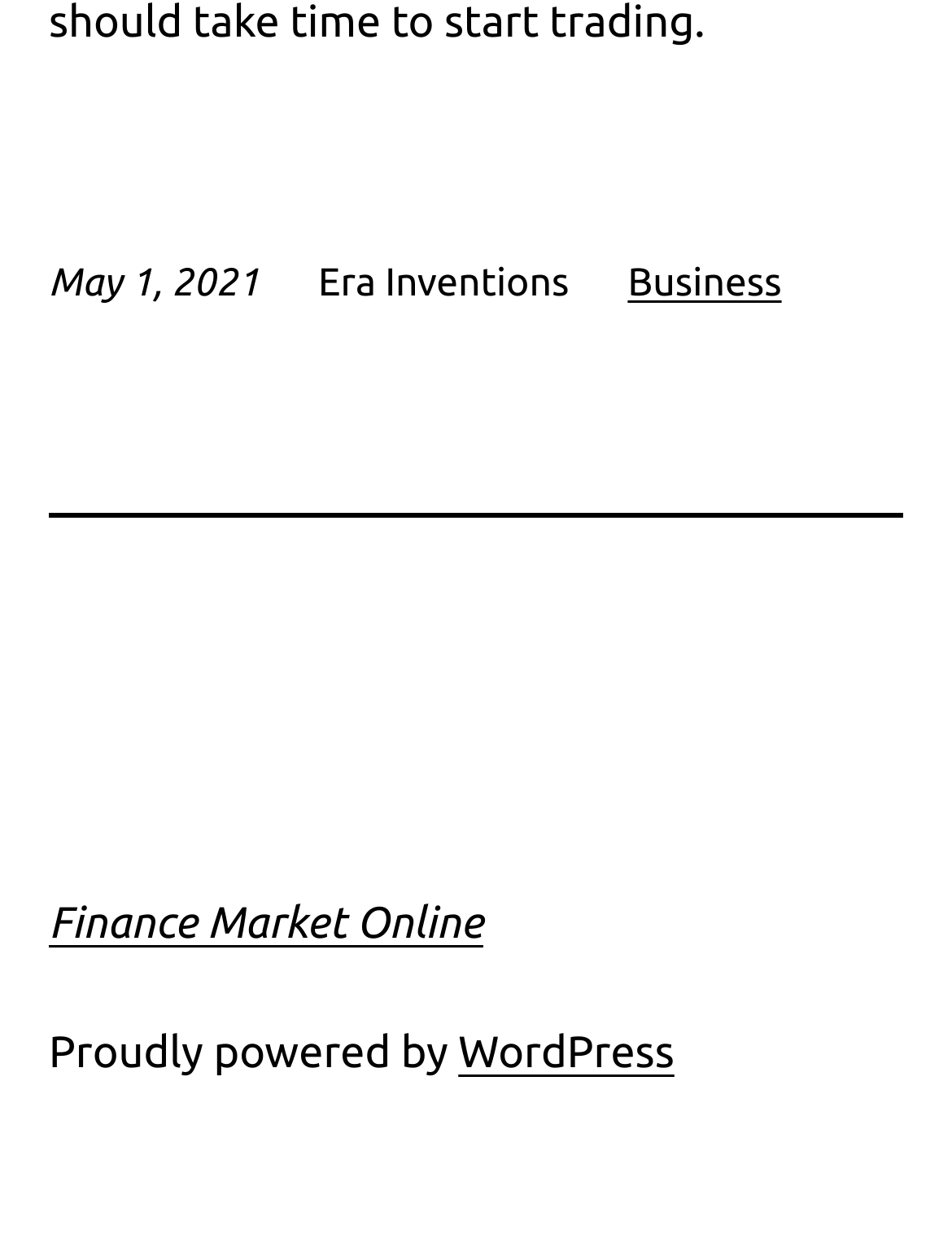How many static text elements are present in the top section of the webpage?
Provide an in-depth and detailed answer to the question.

There are two static text elements present in the top section of the webpage, namely 'May 1, 2021' and 'Era Inventions'. These elements are placed horizontally and are separated by links.